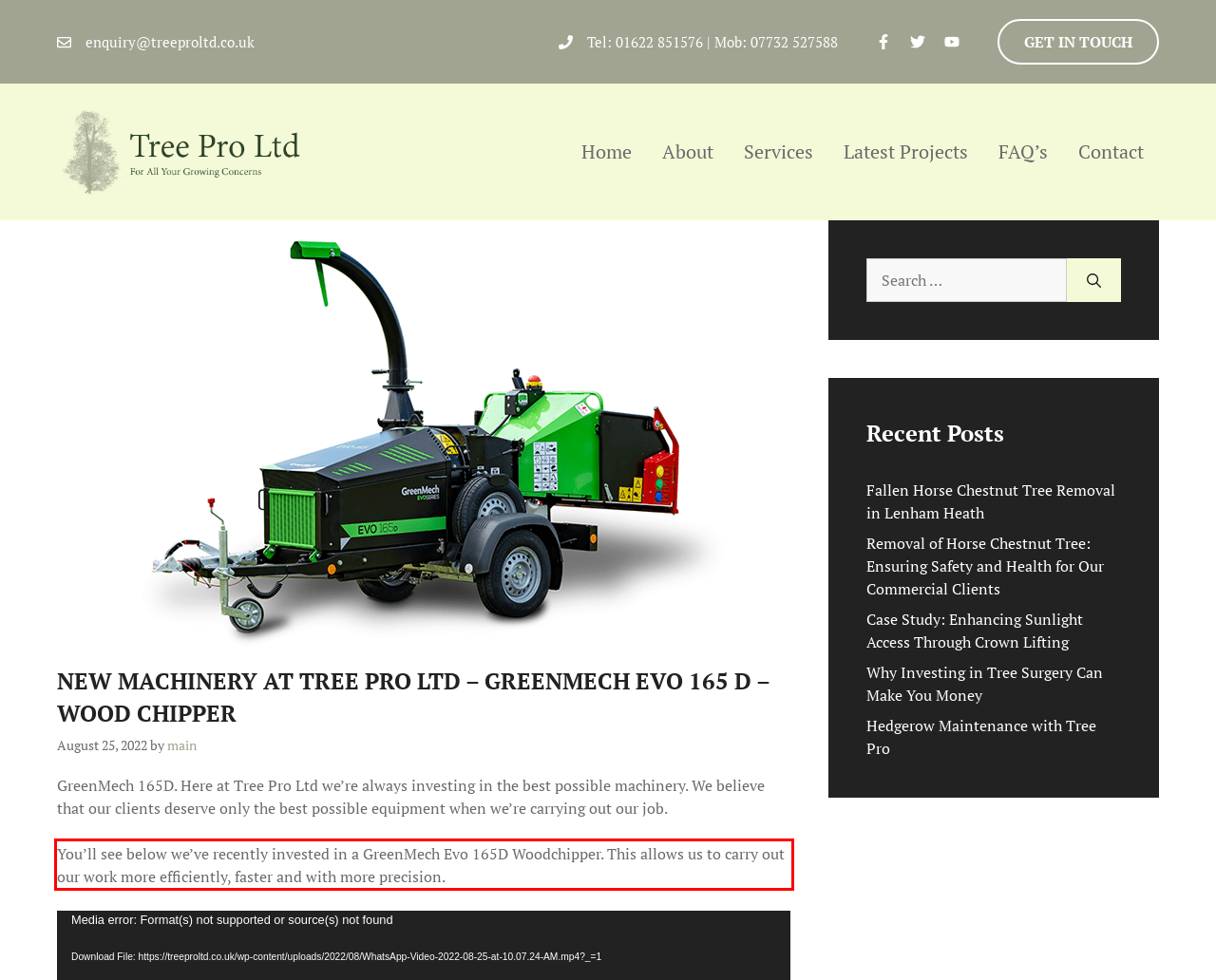Examine the webpage screenshot, find the red bounding box, and extract the text content within this marked area.

You’ll see below we’ve recently invested in a GreenMech Evo 165D Woodchipper. This allows us to carry out our work more efficiently, faster and with more precision.